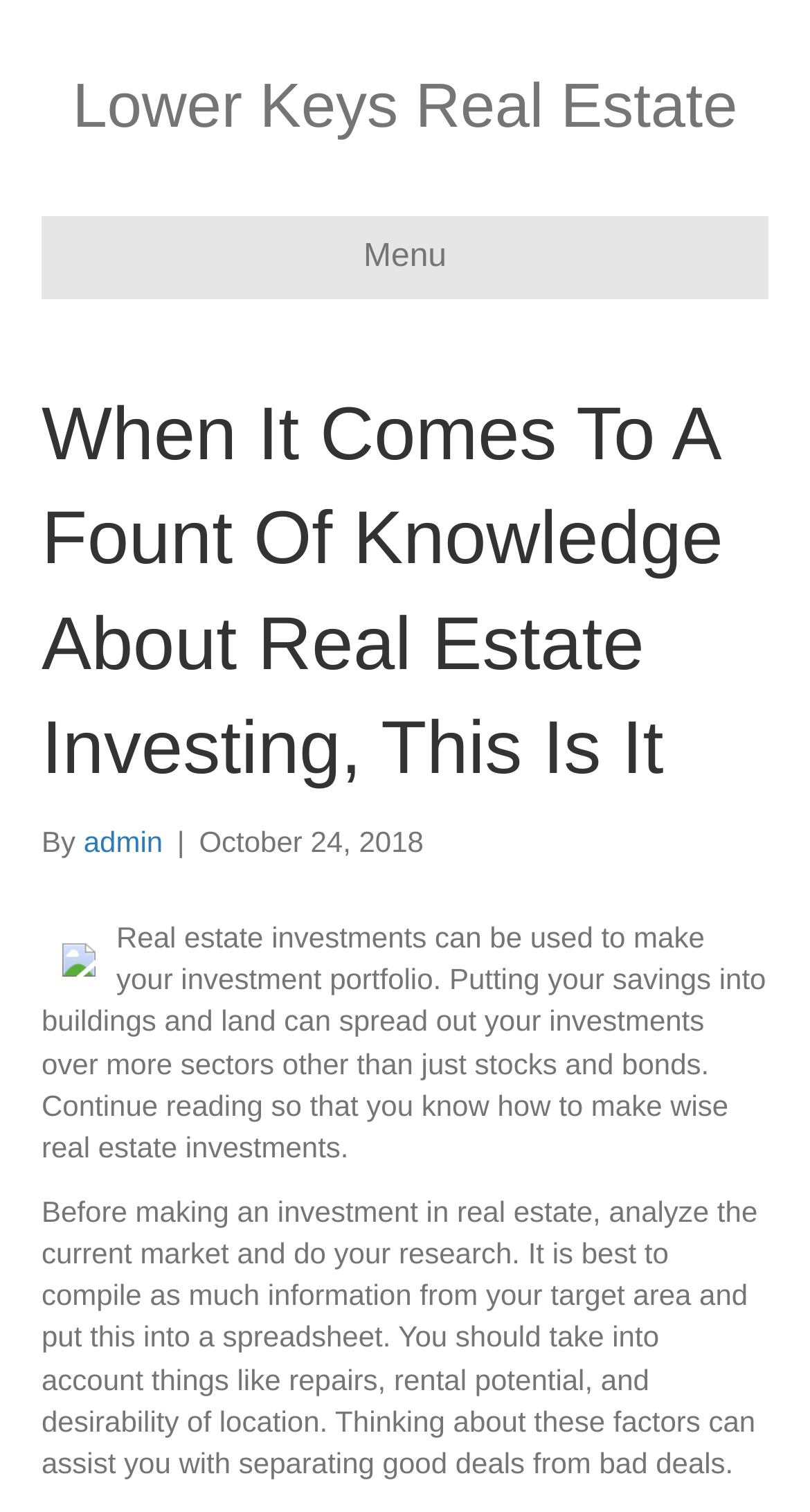What should you do before making an investment in real estate?
Please answer the question as detailed as possible based on the image.

I obtained the answer by reading the StaticText element that provides advice on making wise real estate investments, which states that one should analyze the current market and do research before making an investment.